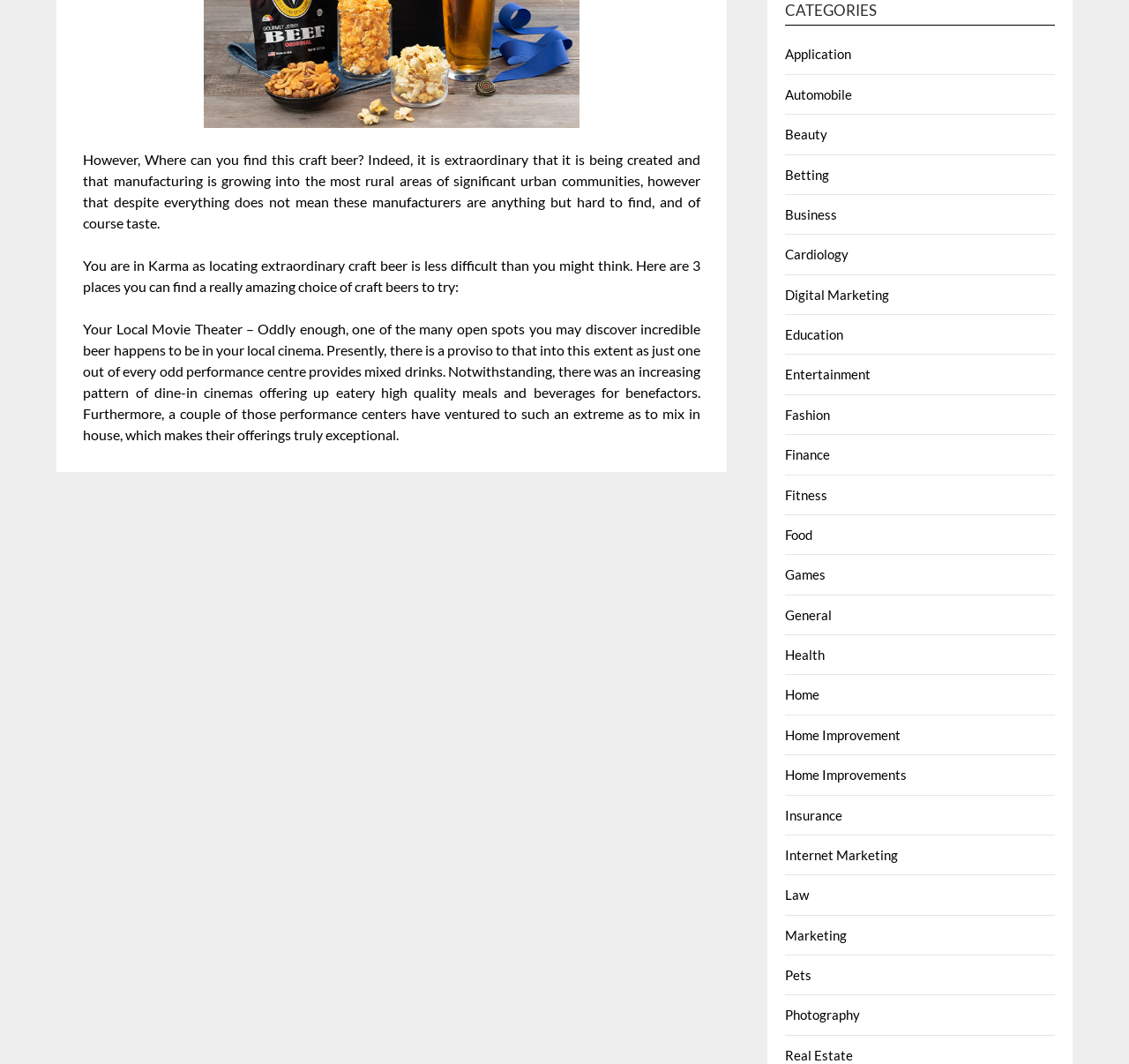Bounding box coordinates are to be given in the format (top-left x, top-left y, bottom-right x, bottom-right y). All values must be floating point numbers between 0 and 1. Provide the bounding box coordinate for the UI element described as: Education

[0.696, 0.307, 0.747, 0.322]